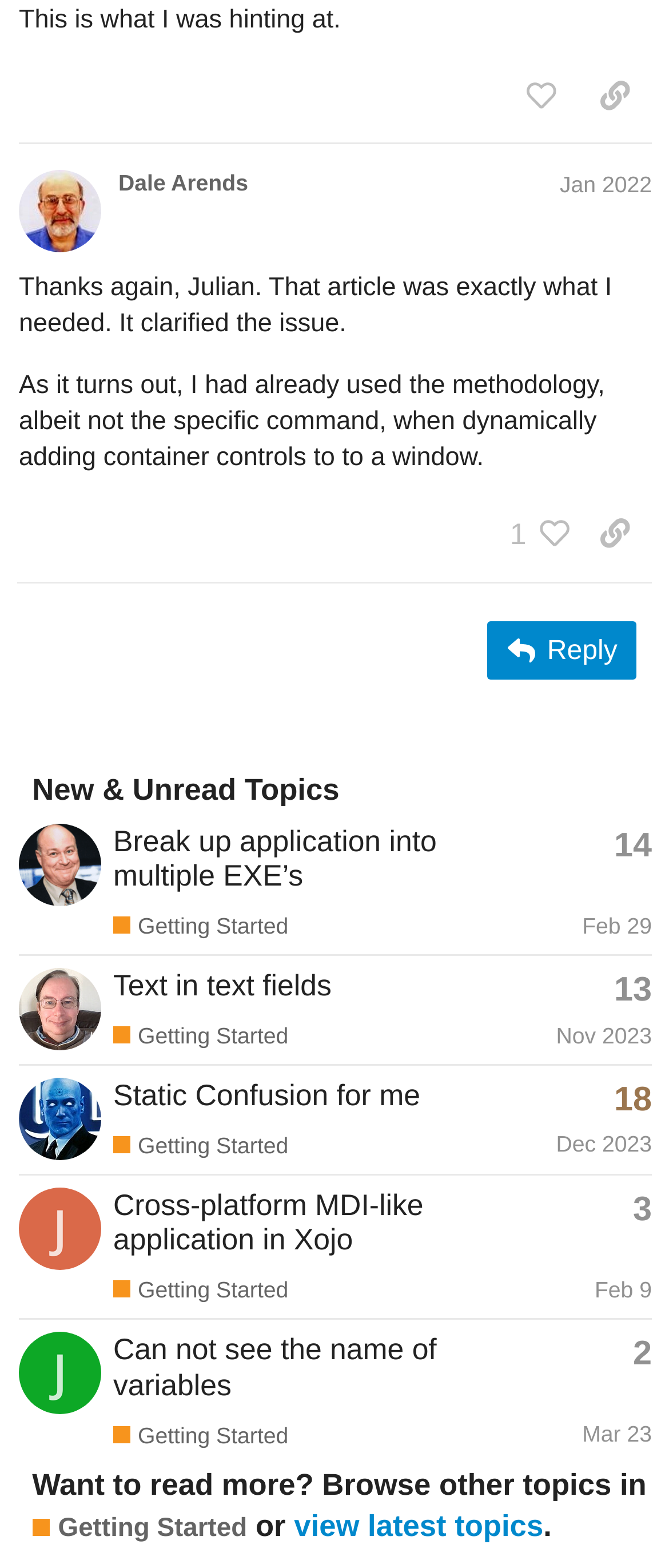Provide the bounding box coordinates of the HTML element described by the text: "Cross-platform MDI-like application in Xojo".

[0.169, 0.757, 0.633, 0.802]